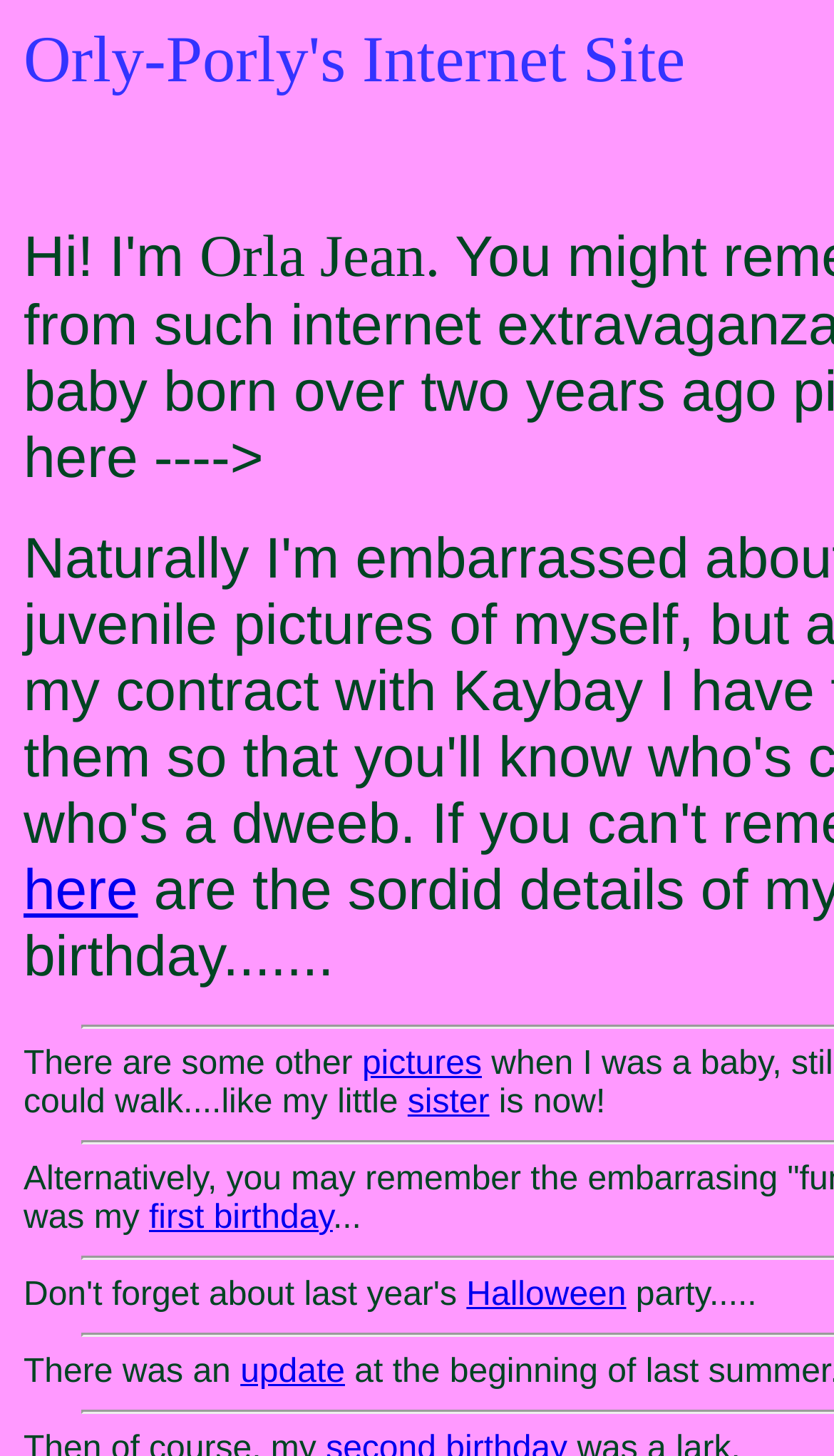Identify the bounding box coordinates for the UI element described as: "update". The coordinates should be provided as four floats between 0 and 1: [left, top, right, bottom].

[0.288, 0.93, 0.414, 0.955]